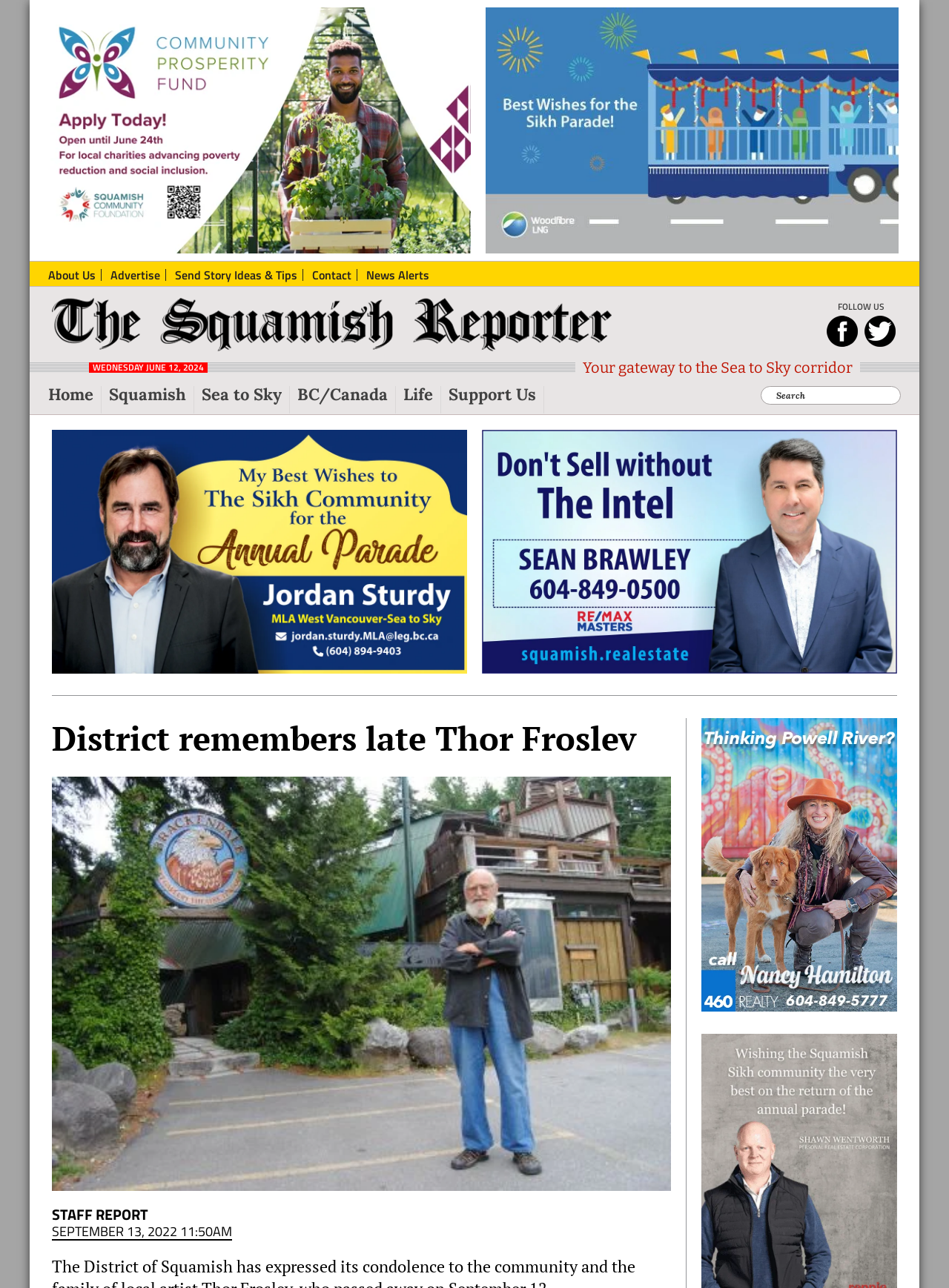What is the primary heading on this webpage?

District remembers late Thor Froslev